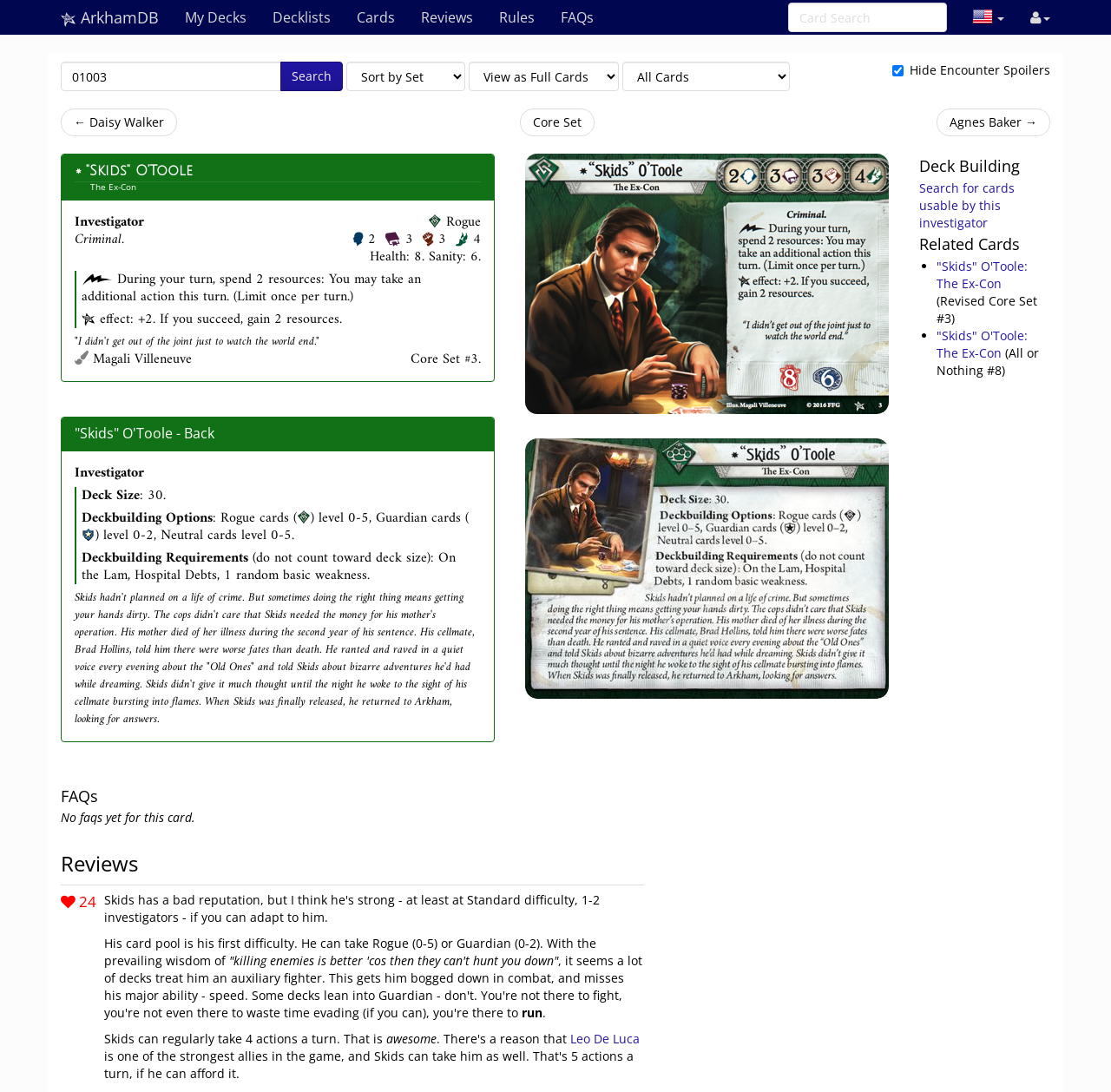Based on the element description, predict the bounding box coordinates (top-left x, top-left y, bottom-right x, bottom-right y) for the UI element in the screenshot: Leo De Luca

[0.513, 0.943, 0.576, 0.958]